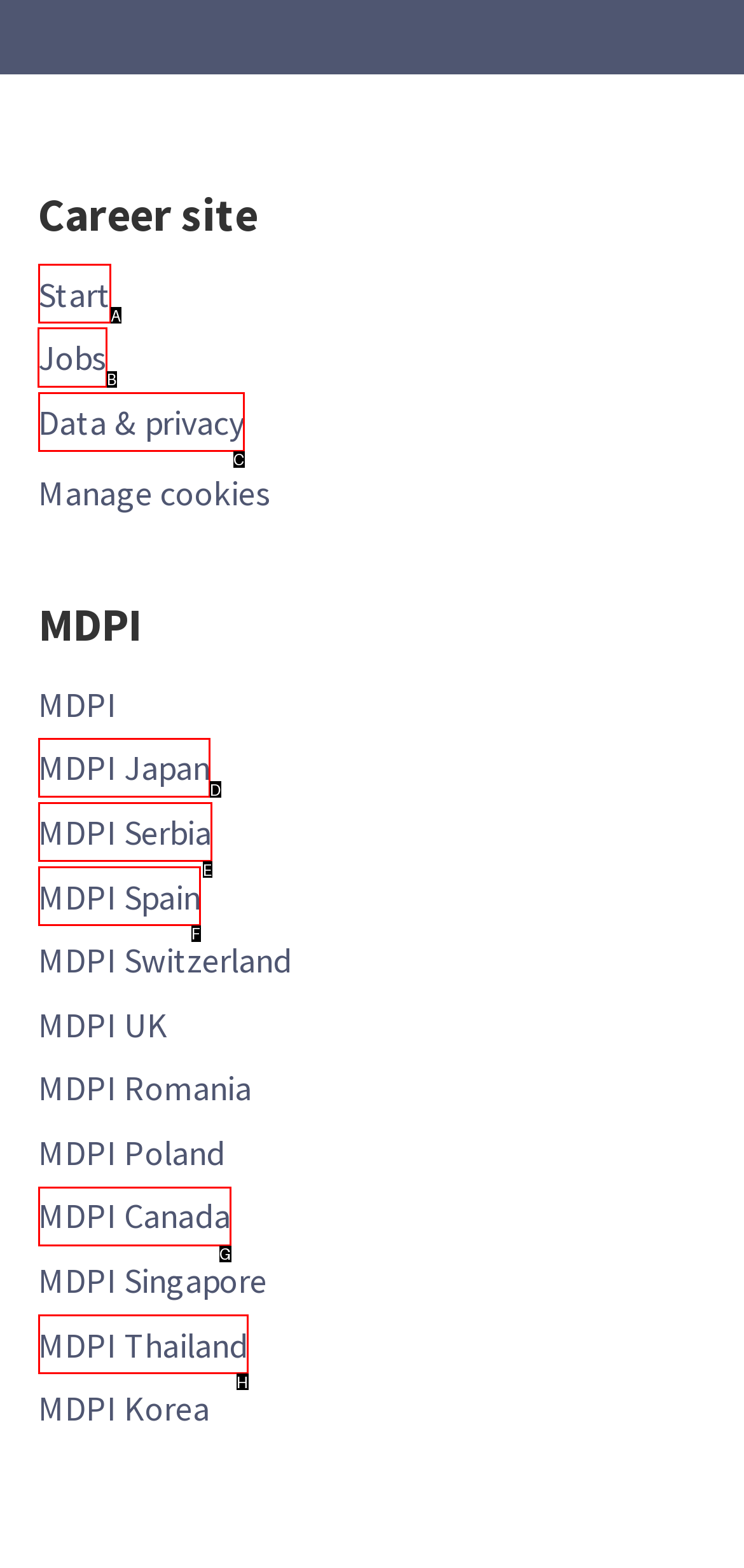To complete the task: View Jobs, which option should I click? Answer with the appropriate letter from the provided choices.

B